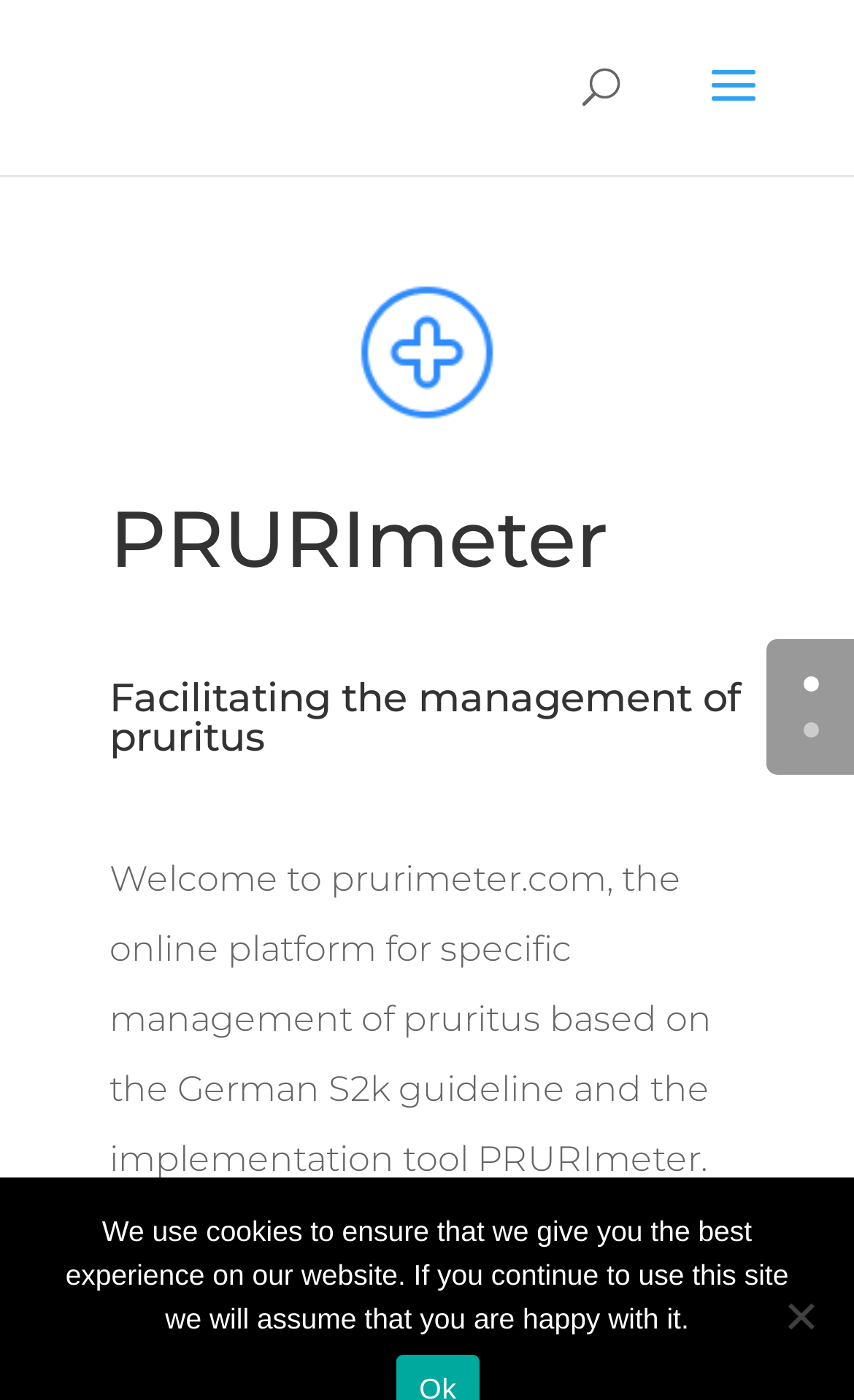Use the details in the image to answer the question thoroughly: 
How many links are on the top-right corner?

I counted the number of link elements with bounding box coordinates that indicate they are located on the top-right corner of the webpage. There are two links with text '0' and '1' respectively.